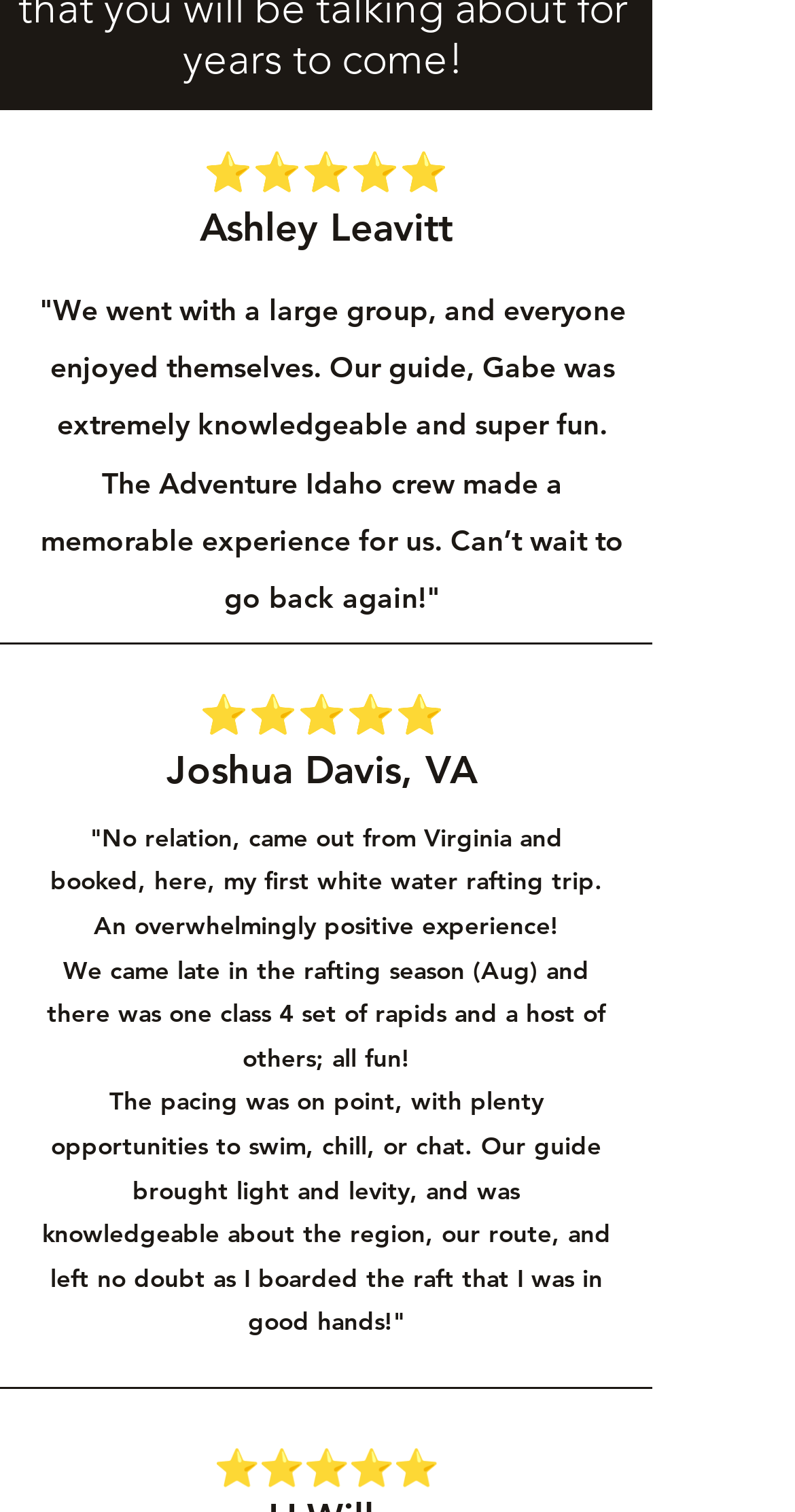Utilize the information from the image to answer the question in detail:
How many stars are in the first rating?

The first rating is represented by five star icons, each with a bounding box coordinate, indicating a perfect 5-star rating.